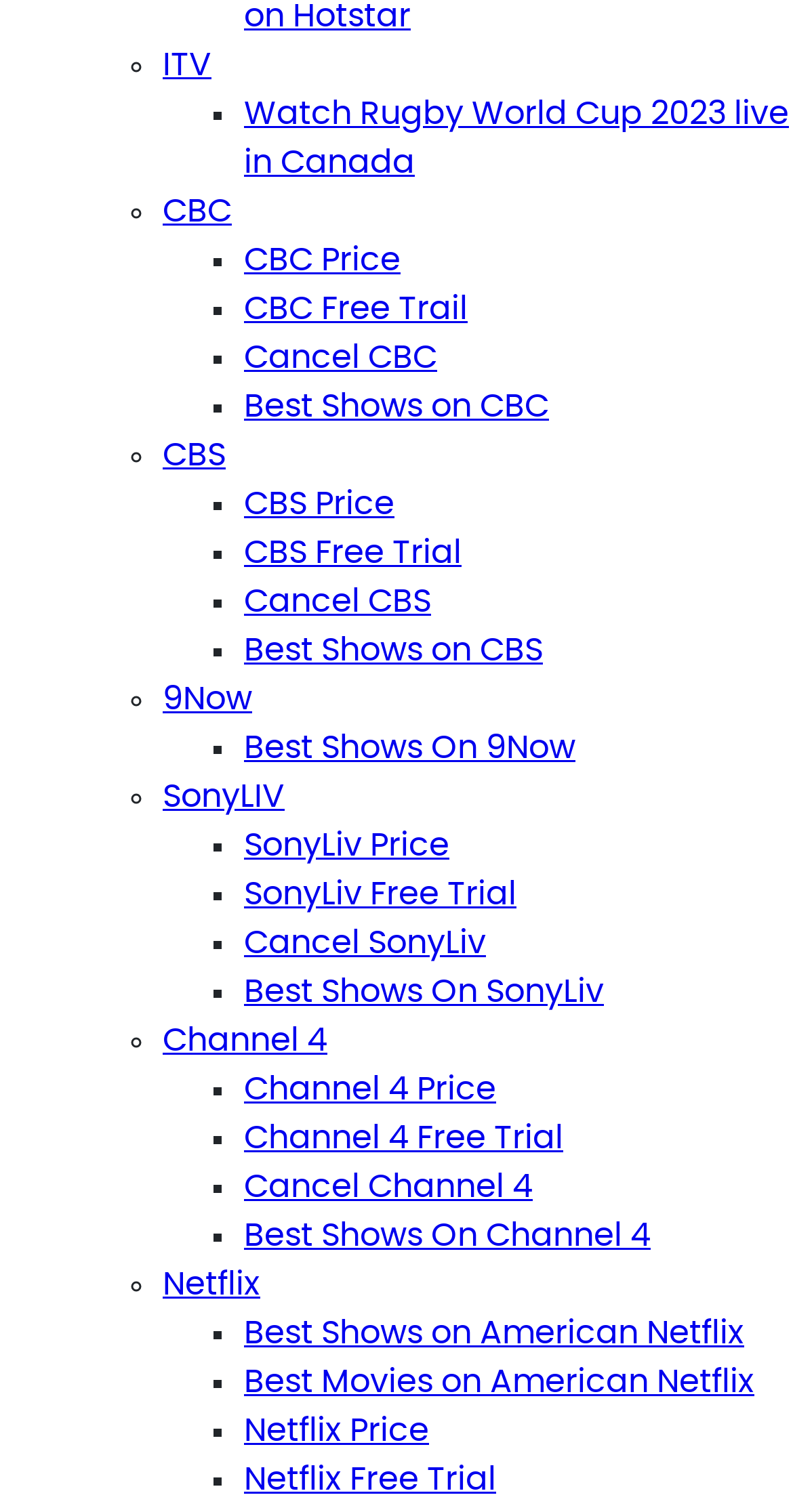Identify the bounding box for the given UI element using the description provided. Coordinates should be in the format (top-left x, top-left y, bottom-right x, bottom-right y) and must be between 0 and 1. Here is the description: Home

[0.103, 0.969, 0.223, 0.991]